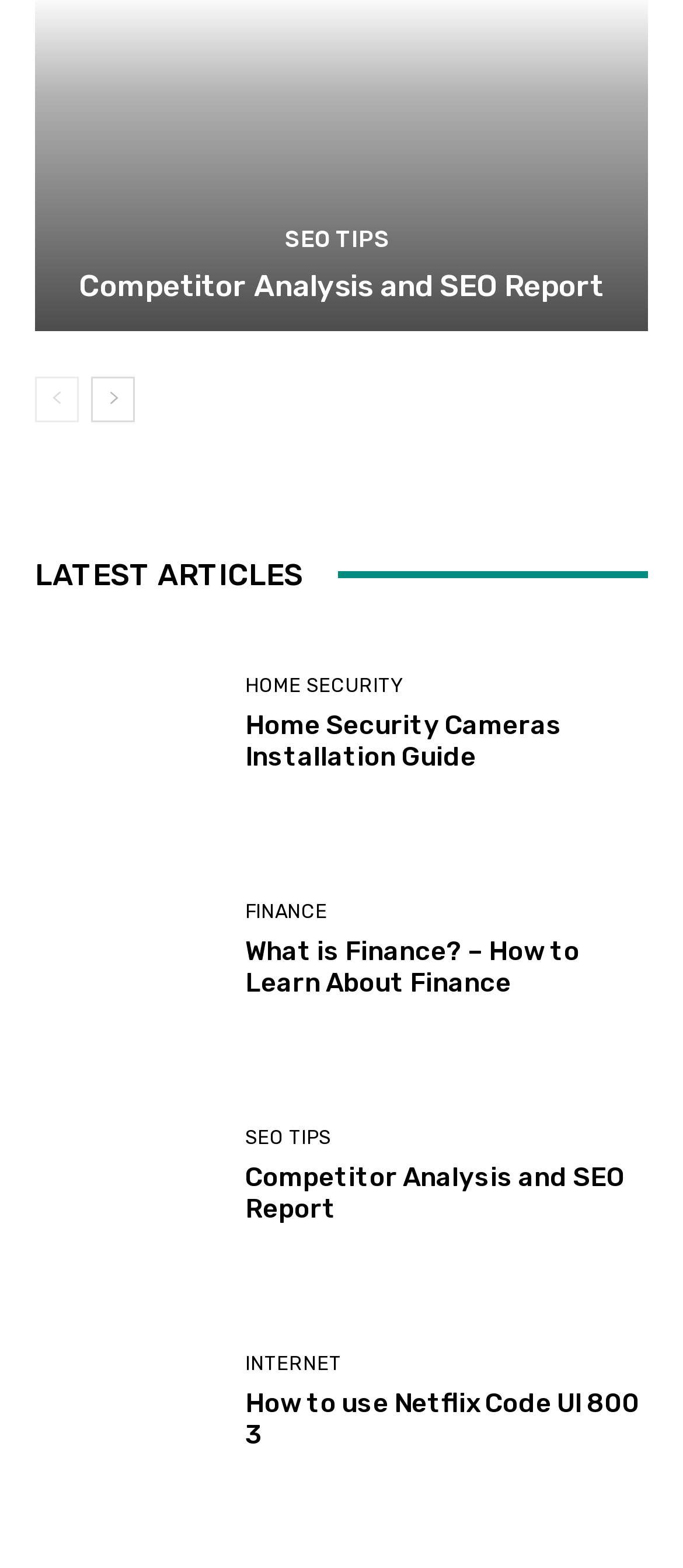Analyze the image and provide a detailed answer to the question: How many pages are there in total?

I saw the 'prev-page' and 'next-page' links, which suggest that there are multiple pages. Therefore, there are at least 2 pages.